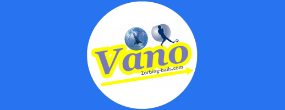What is the color of the font used for the name 'Vano'?
Please provide a comprehensive answer based on the contents of the image.

The name 'Vano' is displayed in a lively yellow font, which is a prominent element of the logo design, adding to the overall sense of excitement and energy conveyed by the brand.